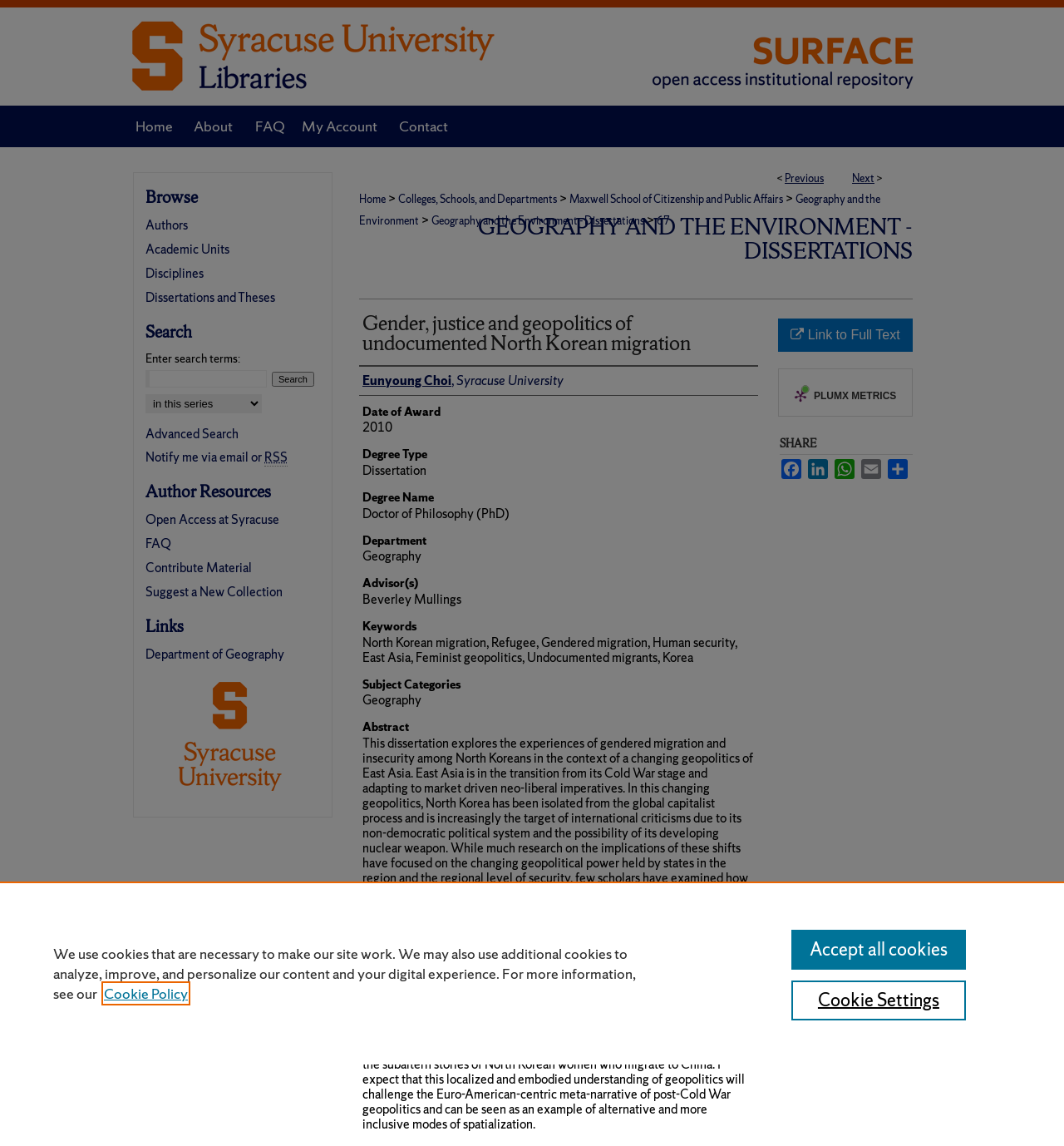Using the provided description Link to Full Text, find the bounding box coordinates for the UI element. Provide the coordinates in (top-left x, top-left y, bottom-right x, bottom-right y) format, ensuring all values are between 0 and 1.

[0.731, 0.278, 0.858, 0.307]